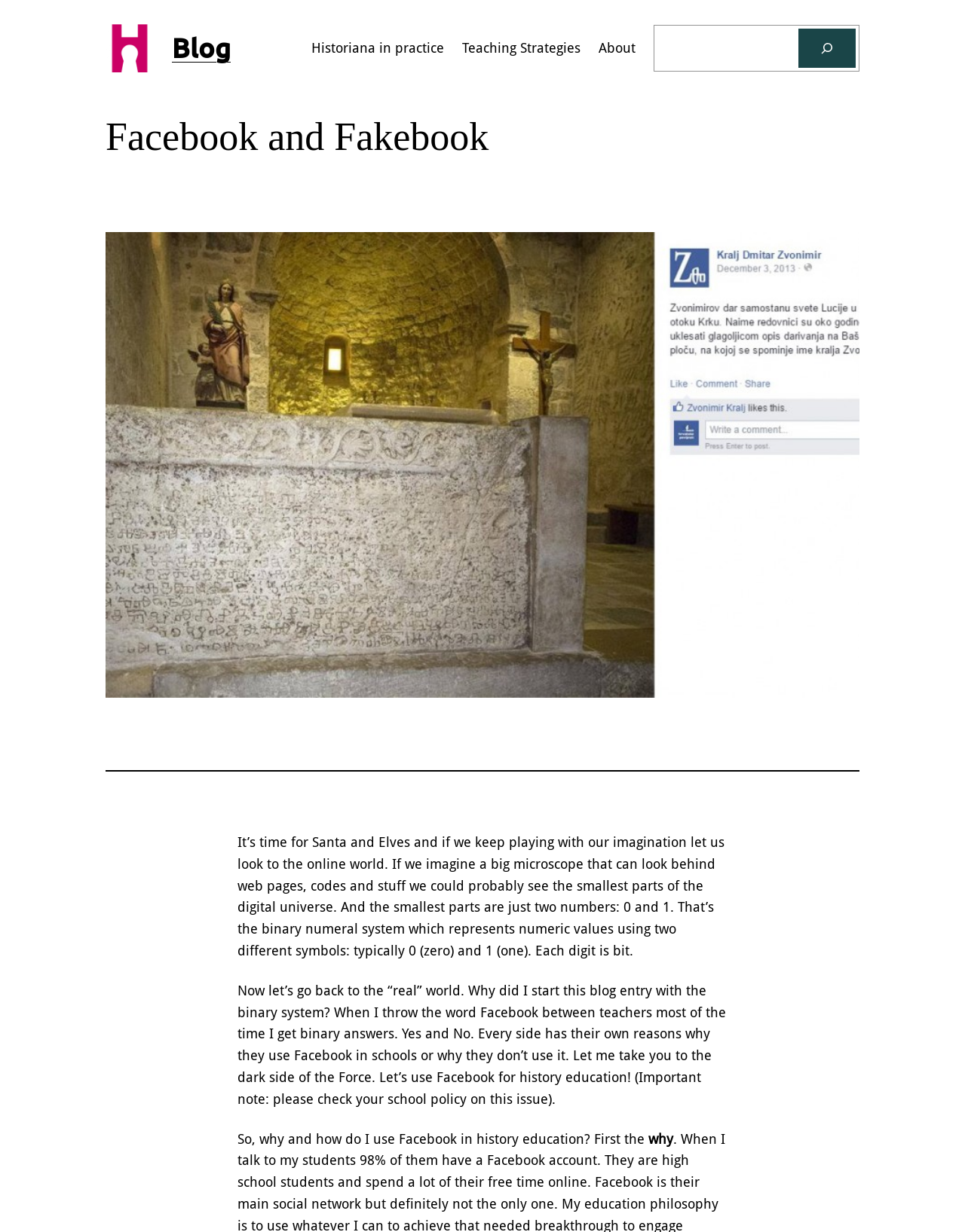What is the author's intention in mentioning the binary system?
Answer the question with a single word or phrase by looking at the picture.

To introduce Facebook discussion